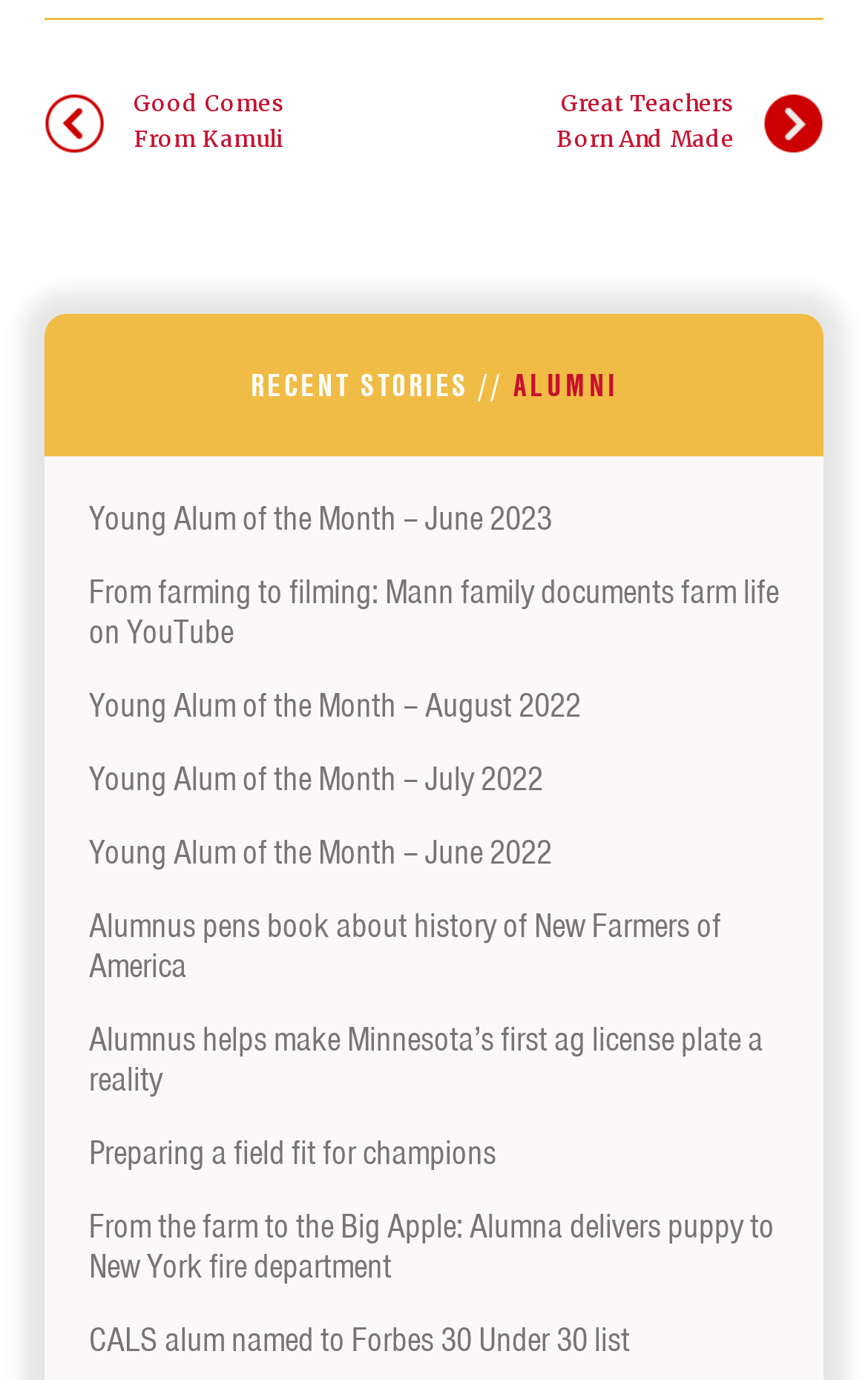Identify the bounding box coordinates of the part that should be clicked to carry out this instruction: "Check out 'CALS alum named to Forbes 30 Under 30 list'".

[0.103, 0.955, 0.726, 0.987]